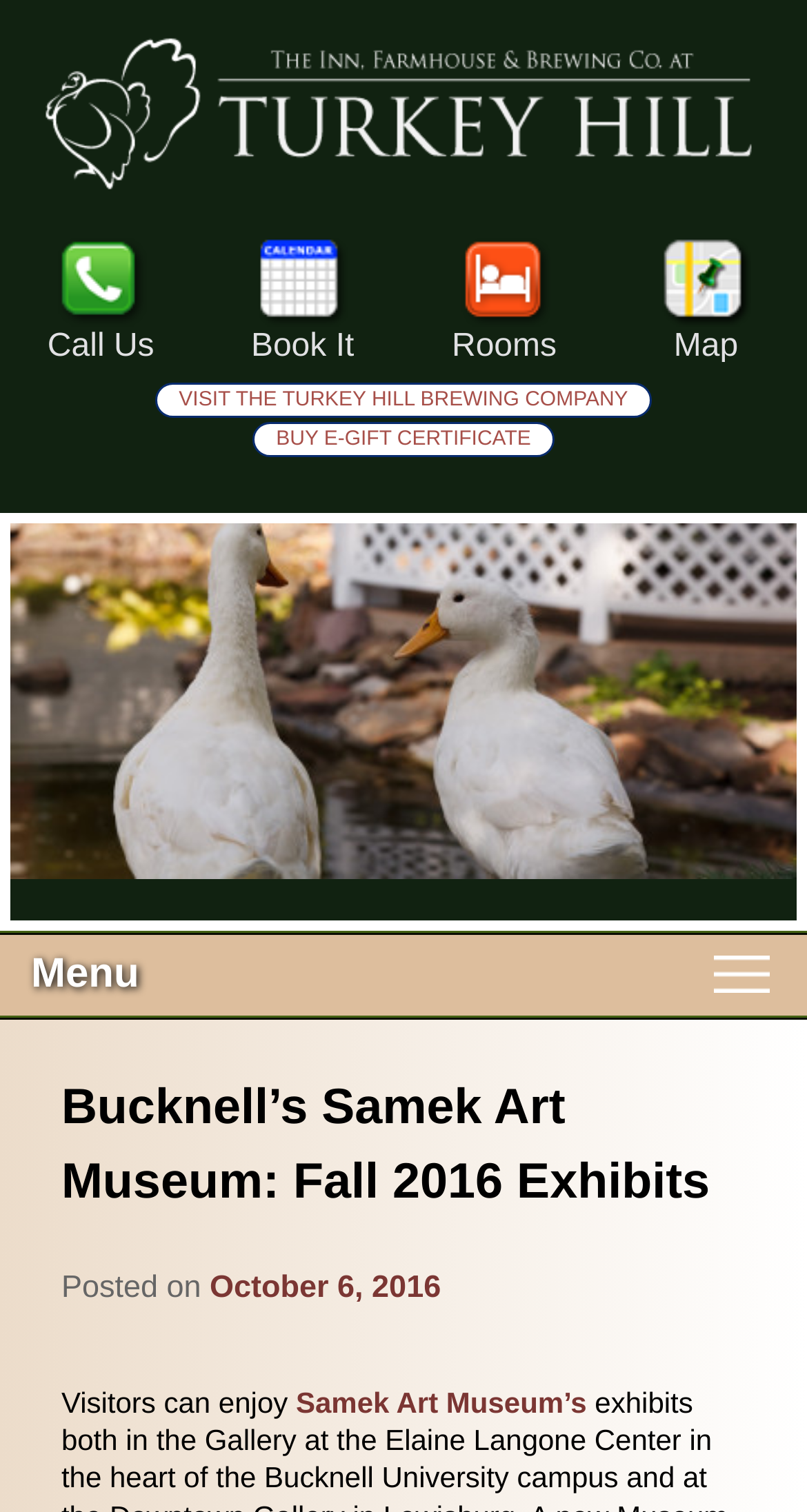Determine the bounding box for the UI element as described: "Guest Services & Policies". The coordinates should be represented as four float numbers between 0 and 1, formatted as [left, top, right, bottom].

[0.0, 0.874, 1.0, 0.973]